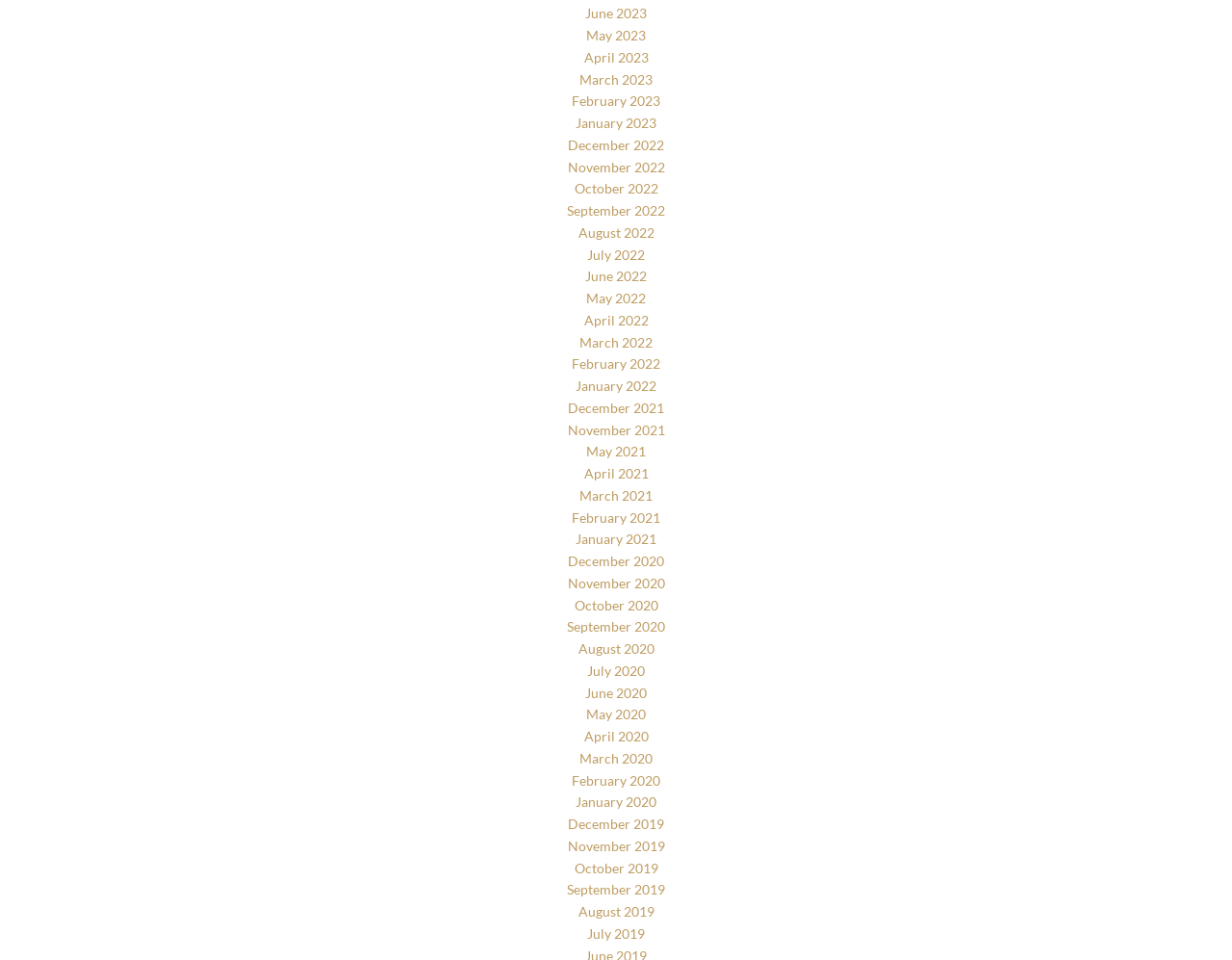Please mark the bounding box coordinates of the area that should be clicked to carry out the instruction: "View August 2019".

[0.469, 0.941, 0.531, 0.958]